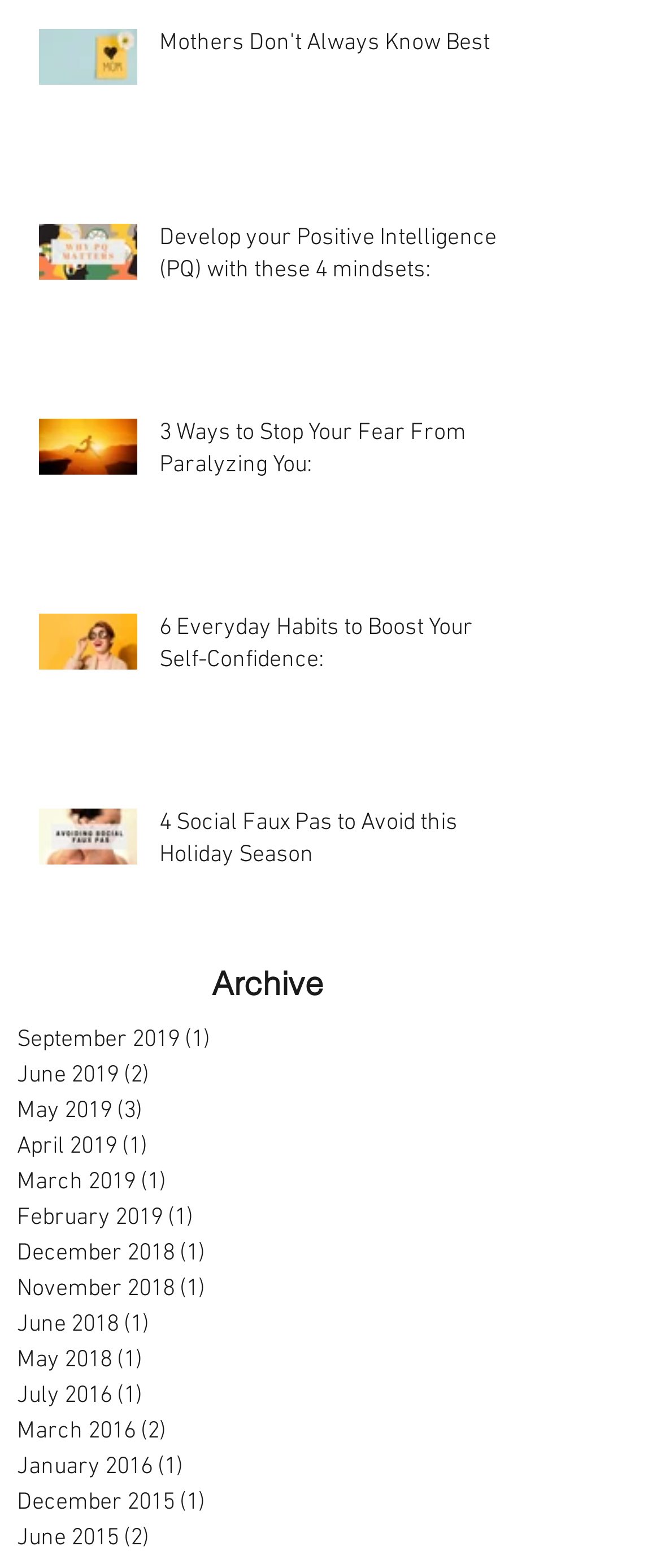Highlight the bounding box coordinates of the region I should click on to meet the following instruction: "Click on the link '6 Everyday Habits to Boost Your Self-Confidence:'".

[0.241, 0.39, 0.764, 0.441]